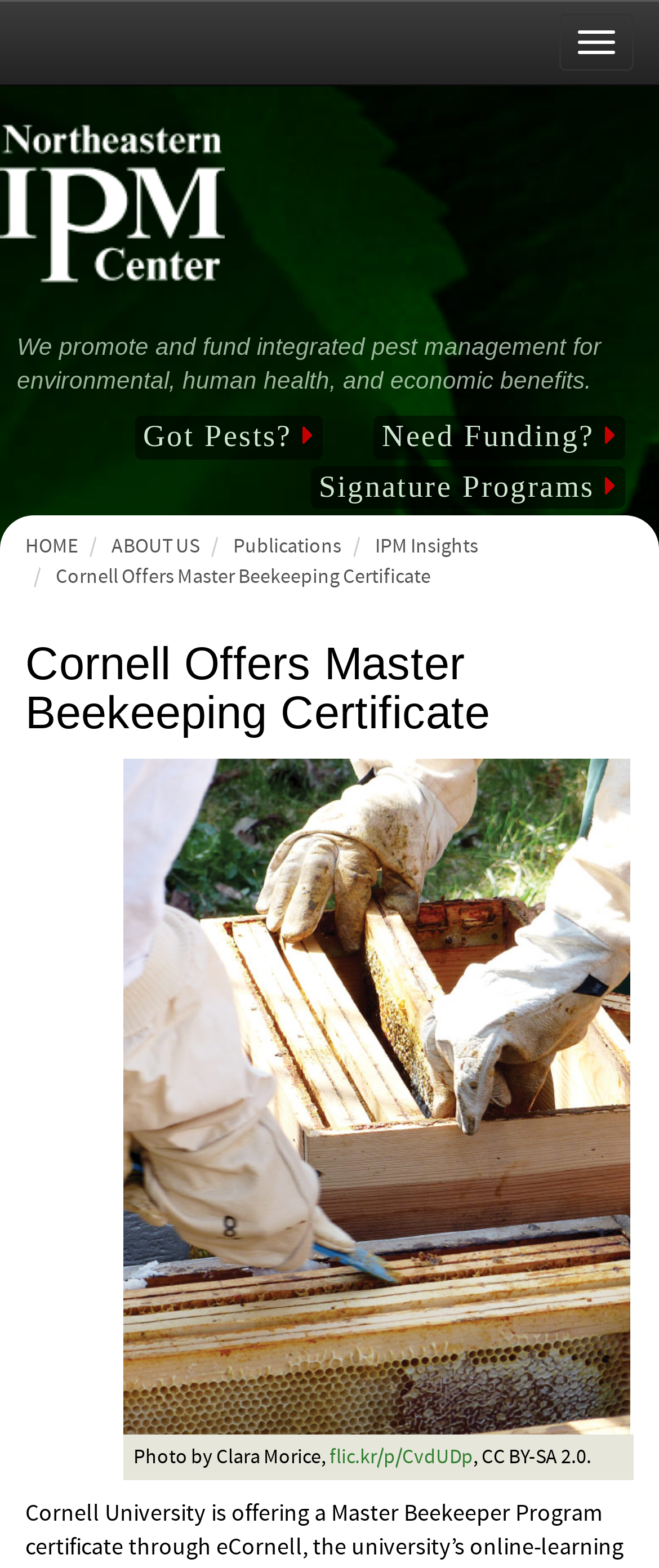Find the bounding box coordinates of the element I should click to carry out the following instruction: "Explore the 'IPM Insights' section".

[0.569, 0.341, 0.726, 0.357]